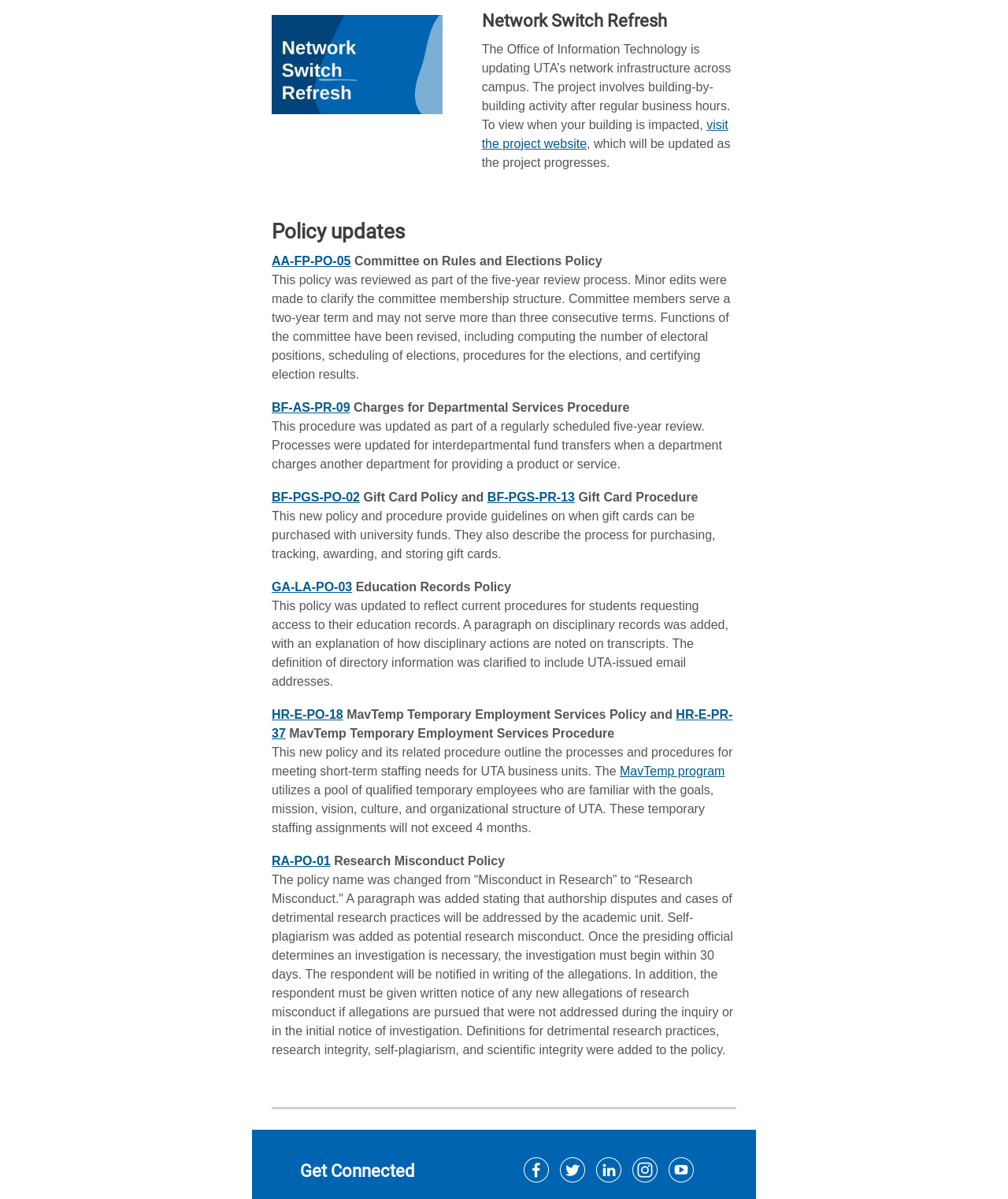Analyze the image and provide a detailed answer to the question: How long can temporary staffing assignments last?

Based on the StaticText element with the text 'These temporary staffing assignments will not exceed 4 months.', it can be inferred that temporary staffing assignments through the MavTemp program can last up to 4 months.